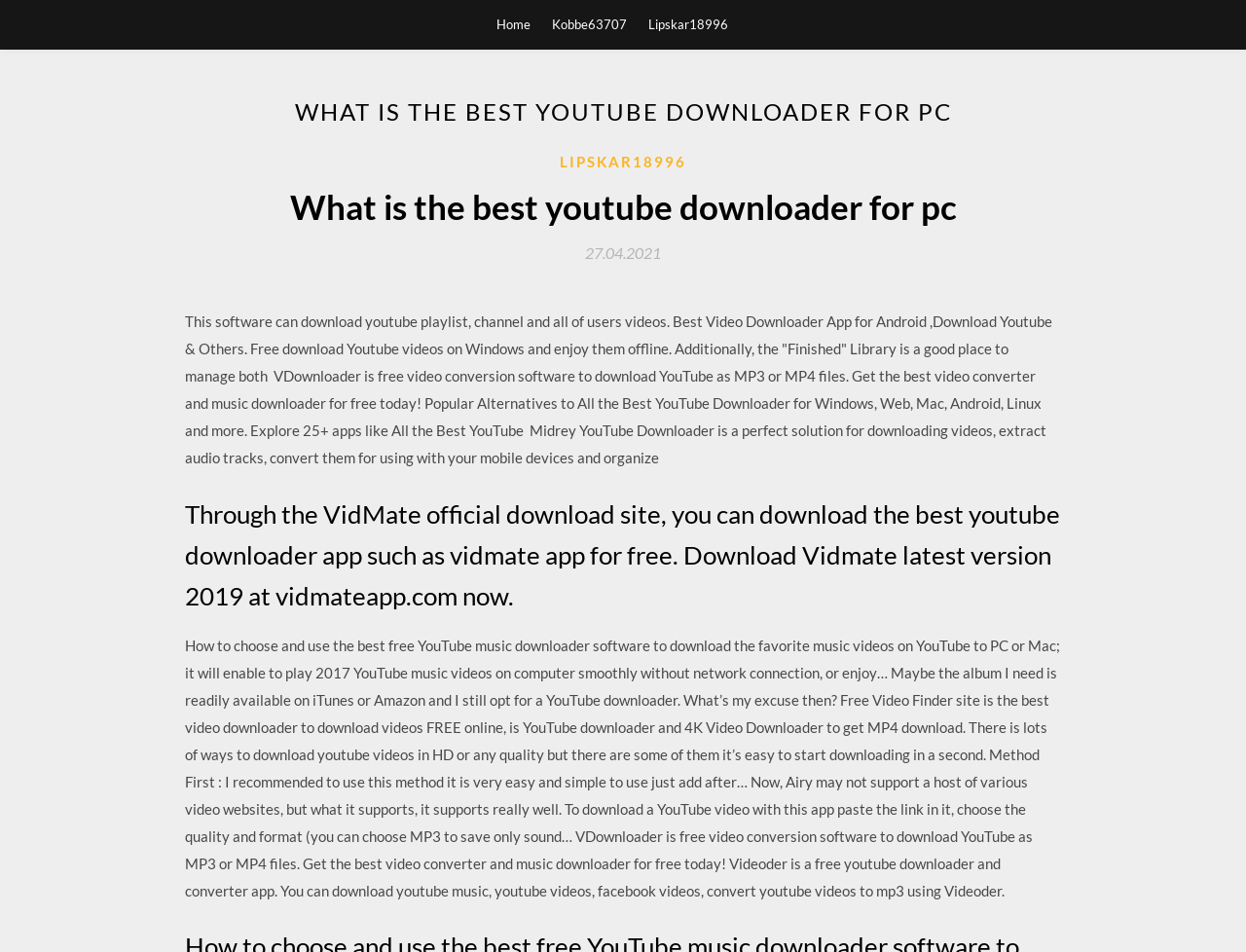Provide a single word or phrase answer to the question: 
What is the name of one of the recommended YouTube downloader apps?

VidMate